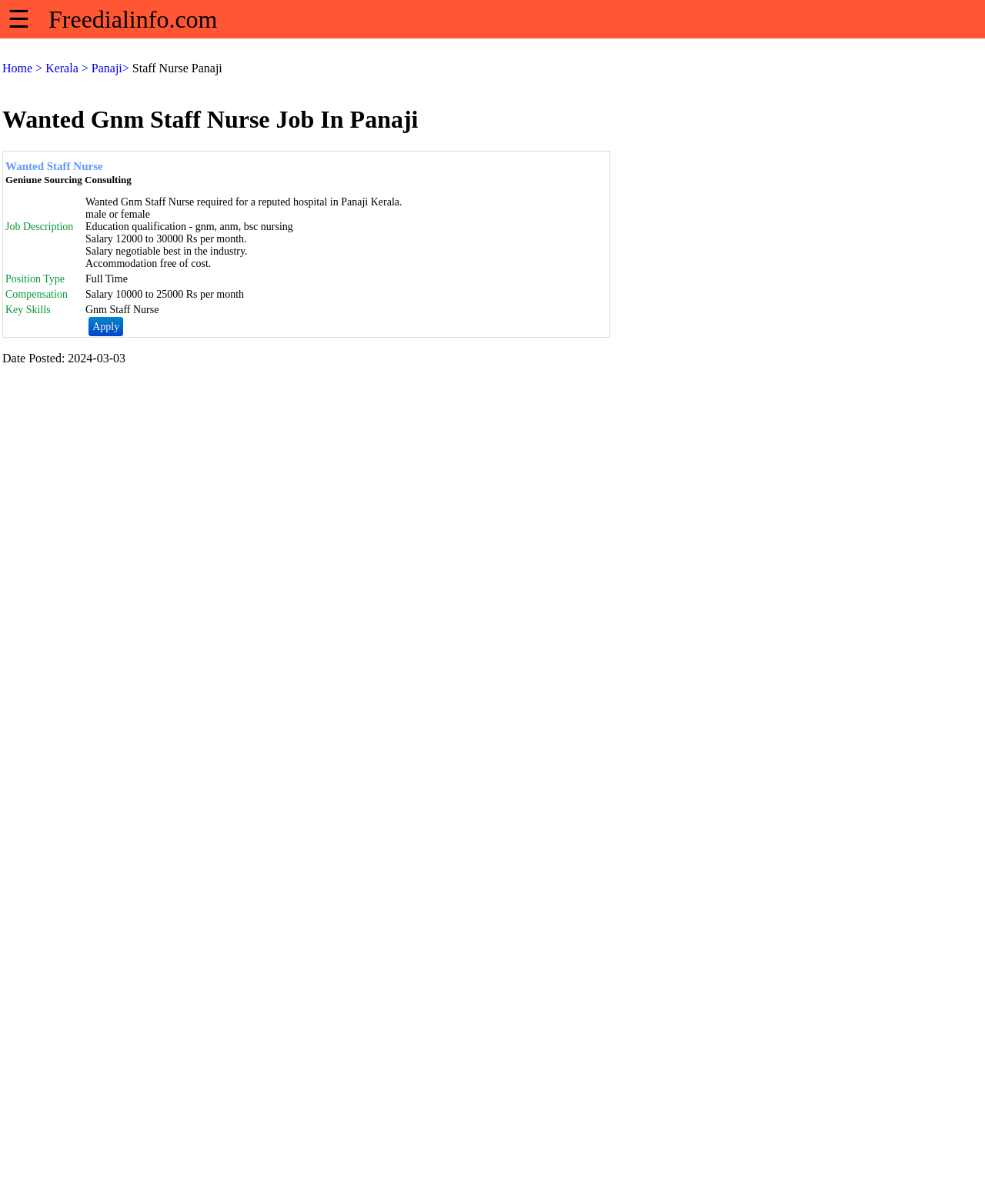Provide a brief response to the question below using one word or phrase:
What is the job title?

Gnm Staff Nurse